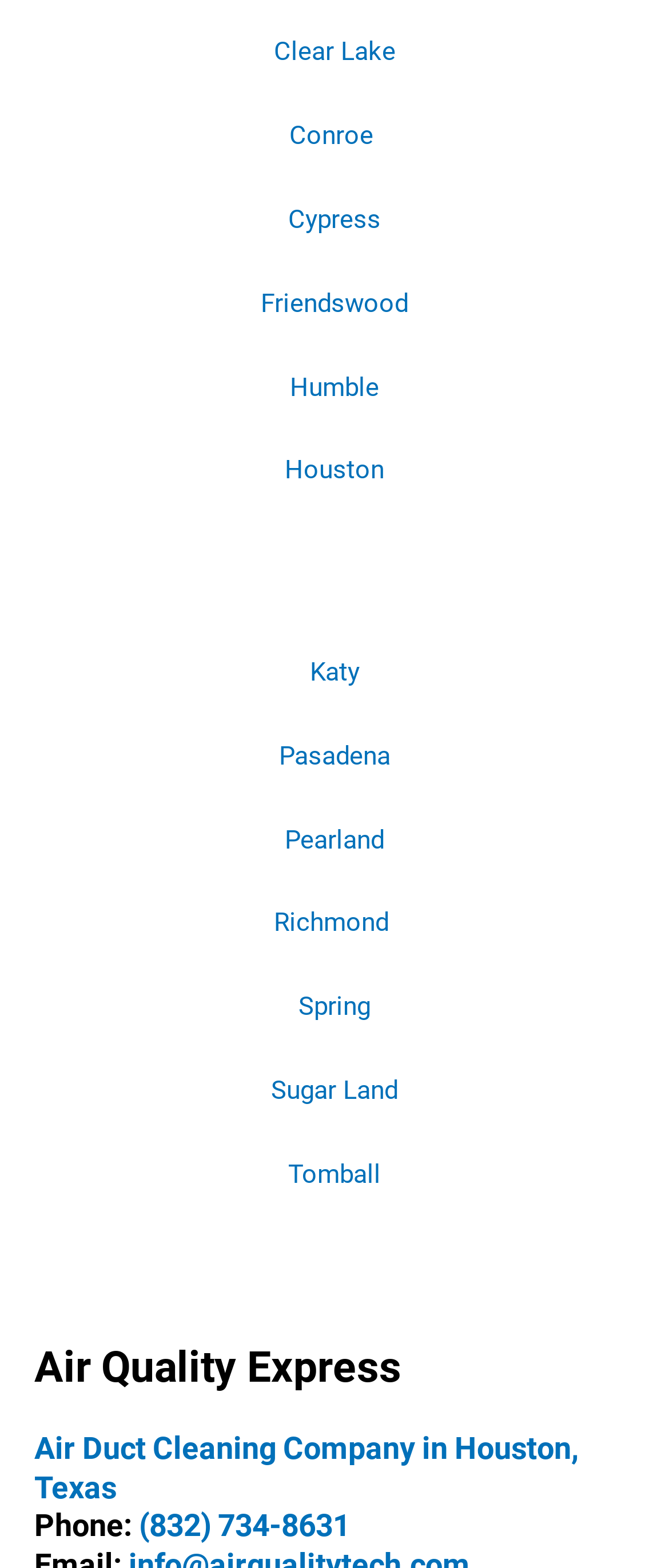What is the phone number of the air duct cleaning company?
Please ensure your answer is as detailed and informative as possible.

I looked for the 'Phone:' label and found the corresponding link element with the phone number '(832) 734-8631'.